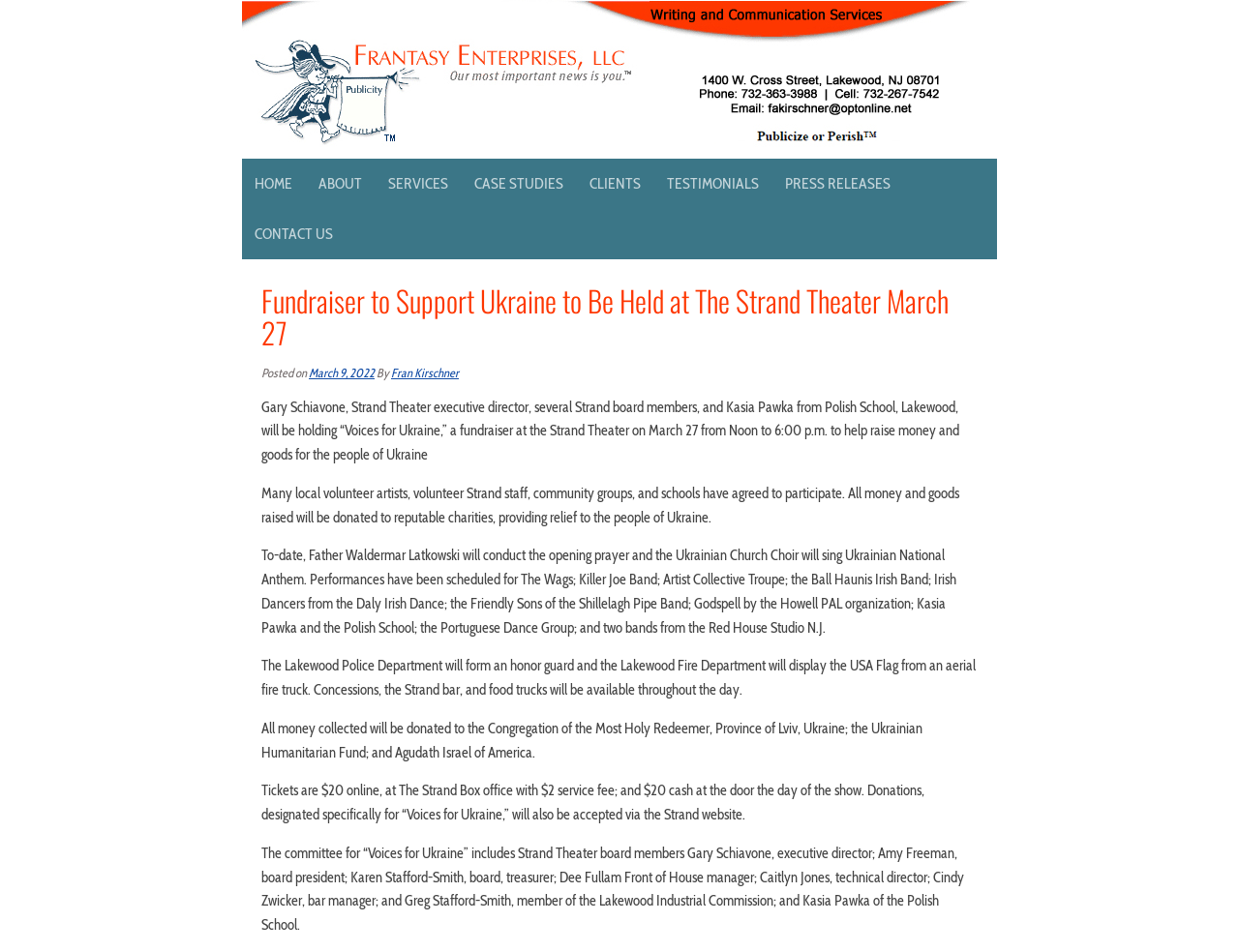Give a complete and precise description of the webpage's appearance.

The webpage is about a fundraiser event called "Voices for Ukraine" to be held at the Strand Theater on March 27. At the top of the page, there is a navigation menu with links to "HOME", "ABOUT", "SERVICES", "CASE STUDIES", "CLIENTS", "TESTIMONIALS", "PRESS RELEASES", and "CONTACT US". Below the navigation menu, there is a heading that reads "Fundraiser to Support Ukraine to Be Held at The Strand Theater March 27".

The main content of the page is divided into several paragraphs. The first paragraph introduces the event, stating that Gary Schiavone, Strand Theater executive director, several Strand board members, and Kasia Pawka from Polish School, Lakewood, will be holding the fundraiser. The event aims to raise money and goods for the people of Ukraine.

The following paragraphs provide more details about the event, including the participants, performances, and activities. Many local volunteer artists, volunteer Strand staff, community groups, and schools have agreed to participate. The event will feature performances by various groups, including the Ukrainian Church Choir, The Wags, Killer Joe Band, and others. The Lakewood Police Department will form an honor guard, and the Lakewood Fire Department will display the USA Flag from an aerial fire truck.

The page also mentions that concessions, the Strand bar, and food trucks will be available throughout the day. All money collected will be donated to reputable charities, including the Congregation of the Most Holy Redeemer, Province of Lviv, Ukraine; the Ukrainian Humanitarian Fund; and Agudath Israel of America.

At the bottom of the page, there is information about ticket prices and donations. Tickets are $20 online, at The Strand Box office with a $2 service fee, and $20 cash at the door the day of the show. Donations, designated specifically for “Voices for Ukraine,” will also be accepted via the Strand website. The committee members for the event are listed at the very bottom of the page.